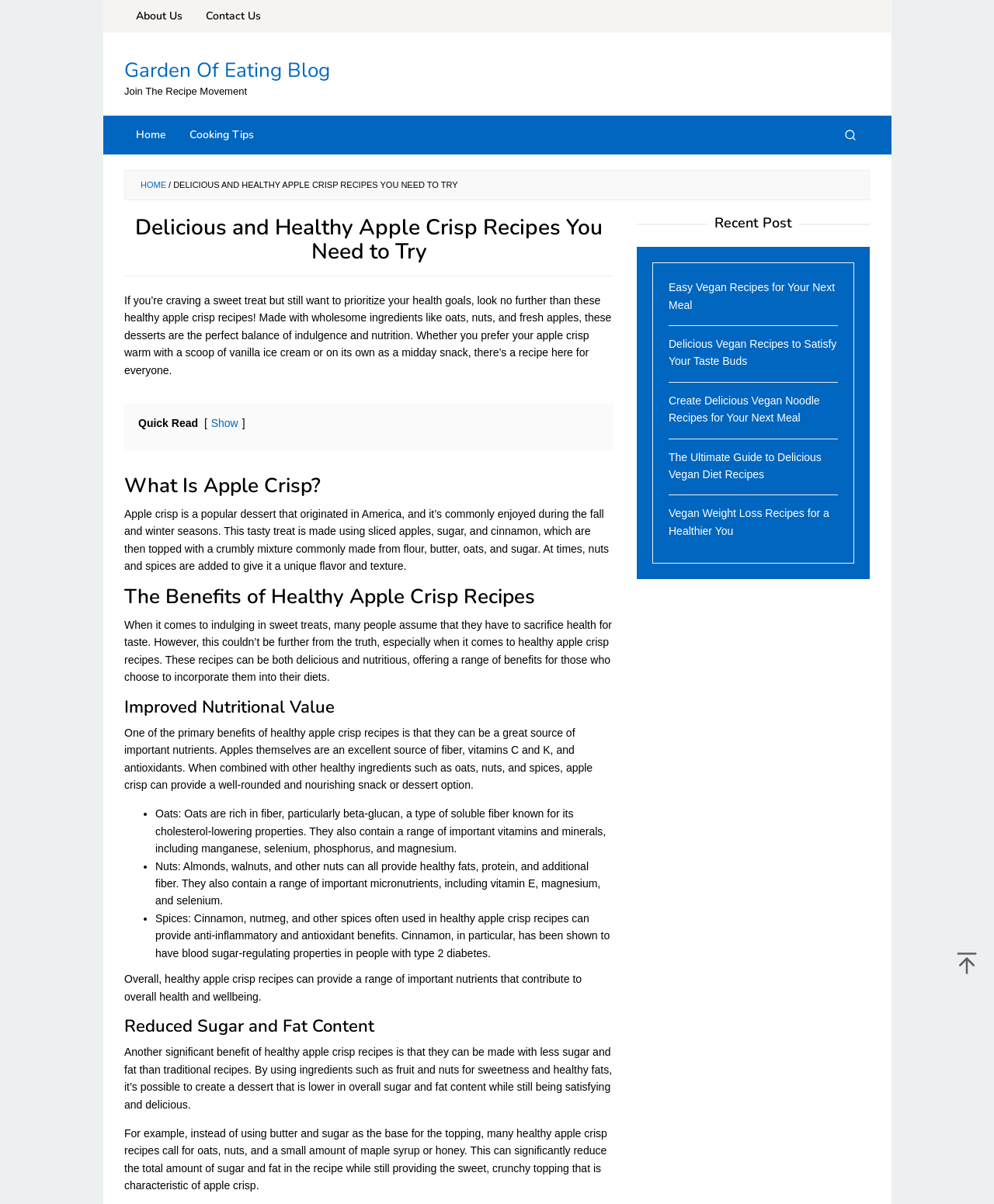What is the purpose of the 'Search' button?
Analyze the screenshot and provide a detailed answer to the question.

The 'Search' button is located at the top right corner of the webpage, and its purpose is to allow users to search for specific content within the website. This is a common feature found on many websites, and its presence suggests that the website has a large amount of content that users may want to search through.